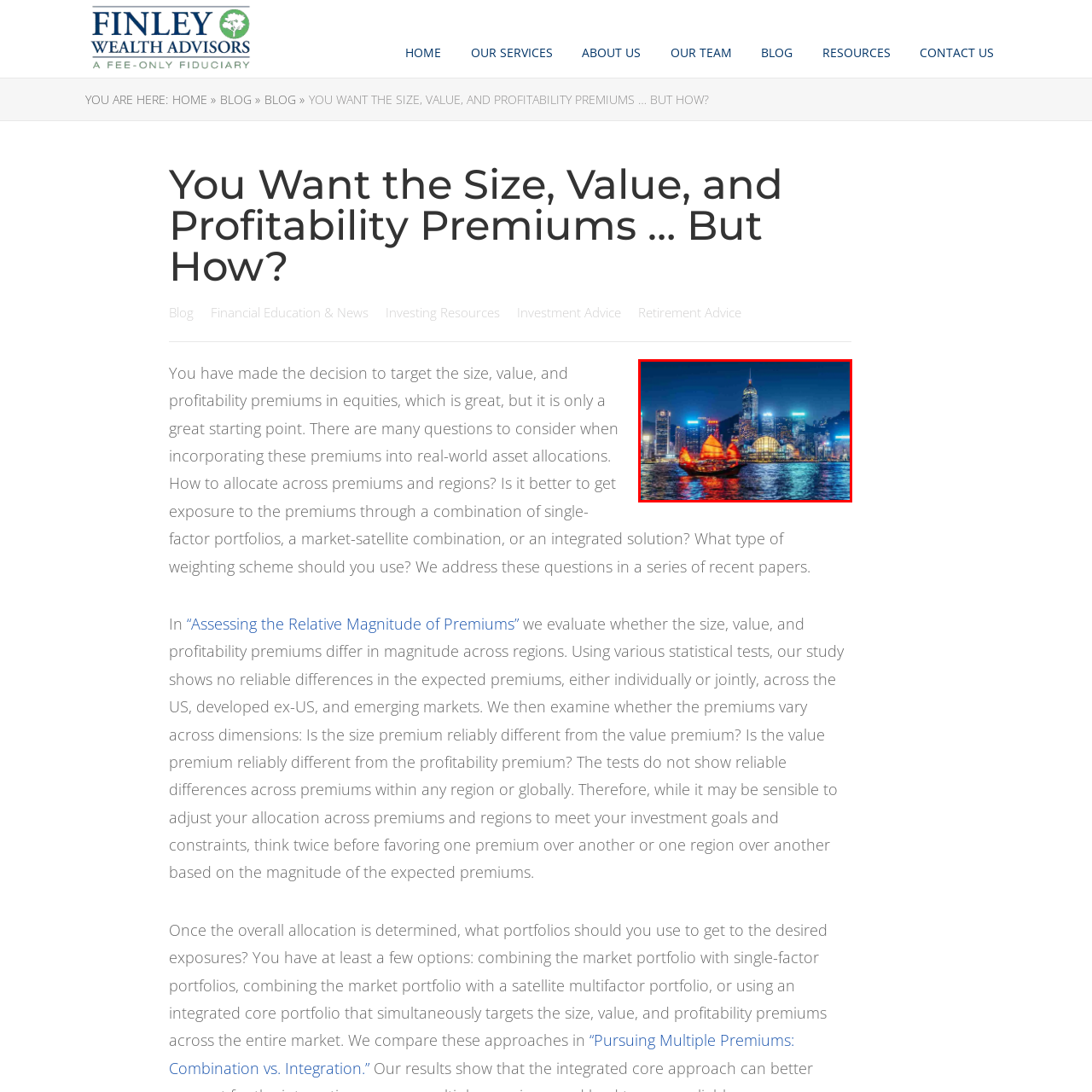Provide a comprehensive description of the content within the red-highlighted area of the image.

The image showcases a stunning night view of a vibrant city skyline, likely Hong Kong, characterized by its iconic architectural wonders illuminated against a deep blue sky. In the foreground, a traditional wooden junk boat with red sails adds a striking contrast to the modernity of the surrounding skyscrapers. The boat is captured gliding gracefully across the shimmering waters, reflecting the colorful lights of the buildings. This scene beautifully juxtaposes historical maritime culture with contemporary urban development, highlighting the unique charm and dynamic spirit of the city. The luminous skyline features prominent structures, possibly including the famous International Commerce Centre and the Hong Kong Convention and Exhibition Centre, creating a captivating visual narrative of a bustling metropolis at night.